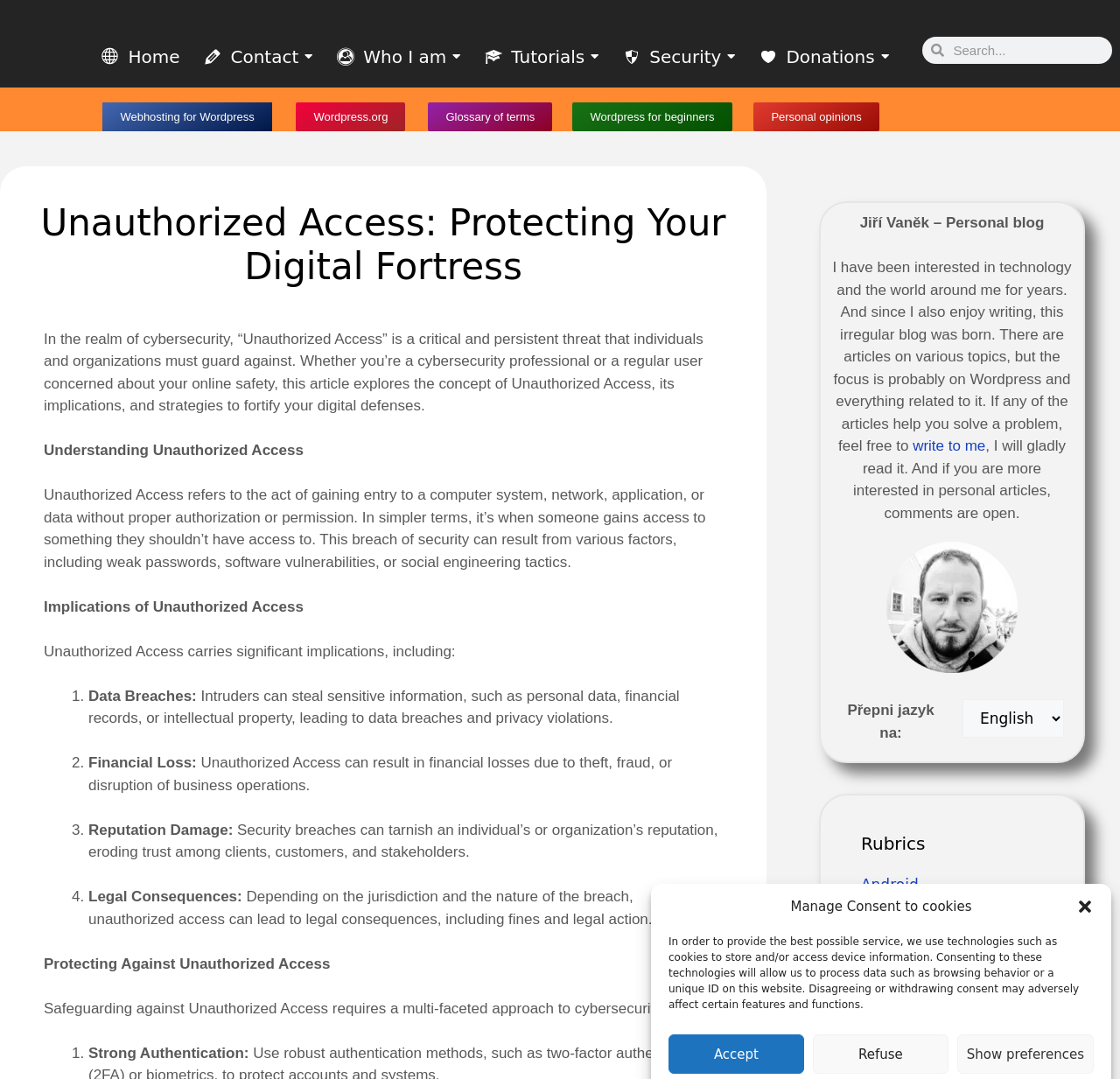How many rubrics are listed?
Look at the image and provide a short answer using one word or a phrase.

7